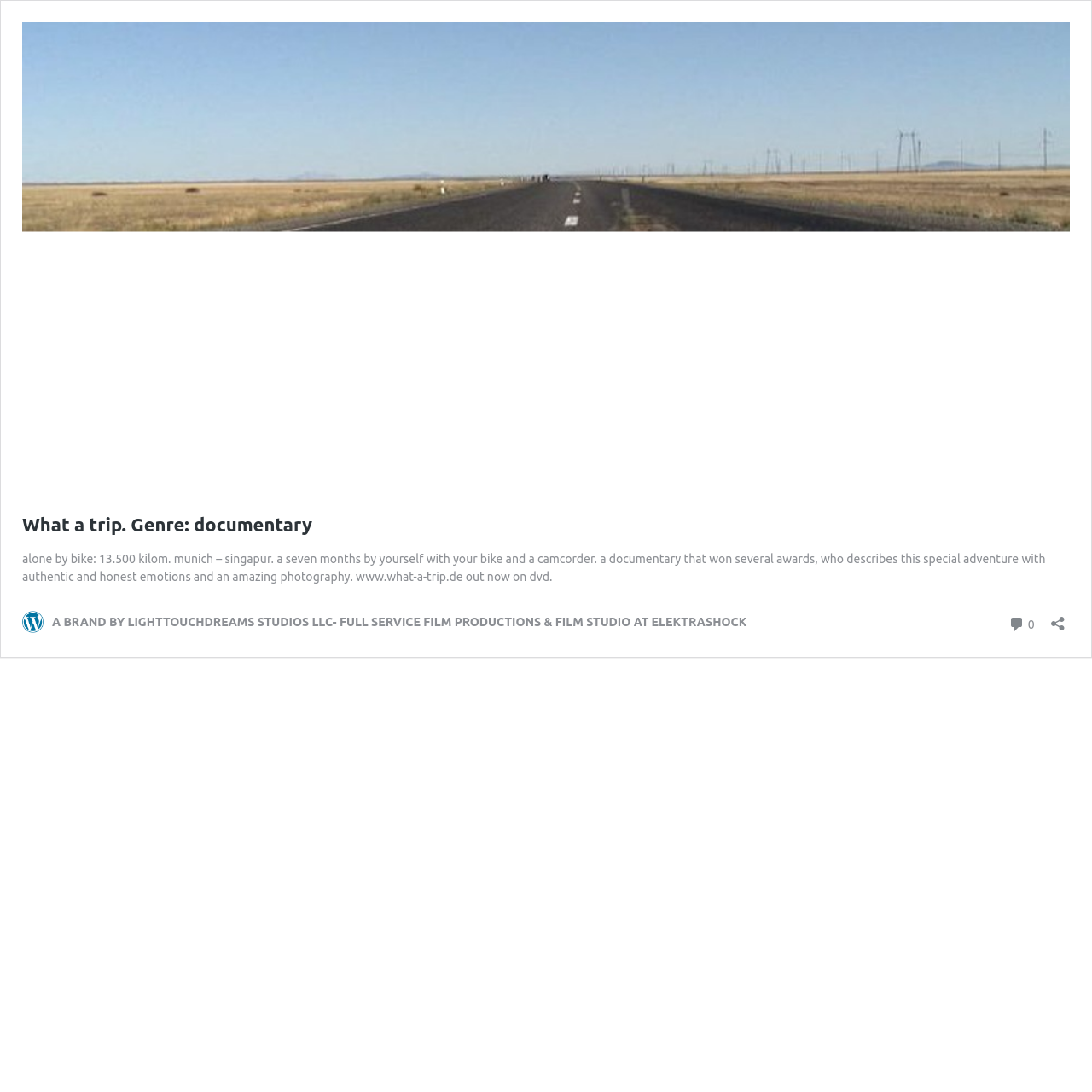How many kilometers did the person bike?
Provide a detailed answer to the question using information from the image.

The distance biked by the person can be found in the StaticText element which describes the documentary, stating 'alone by bike: 13.500 kilom. munich – singapur'.